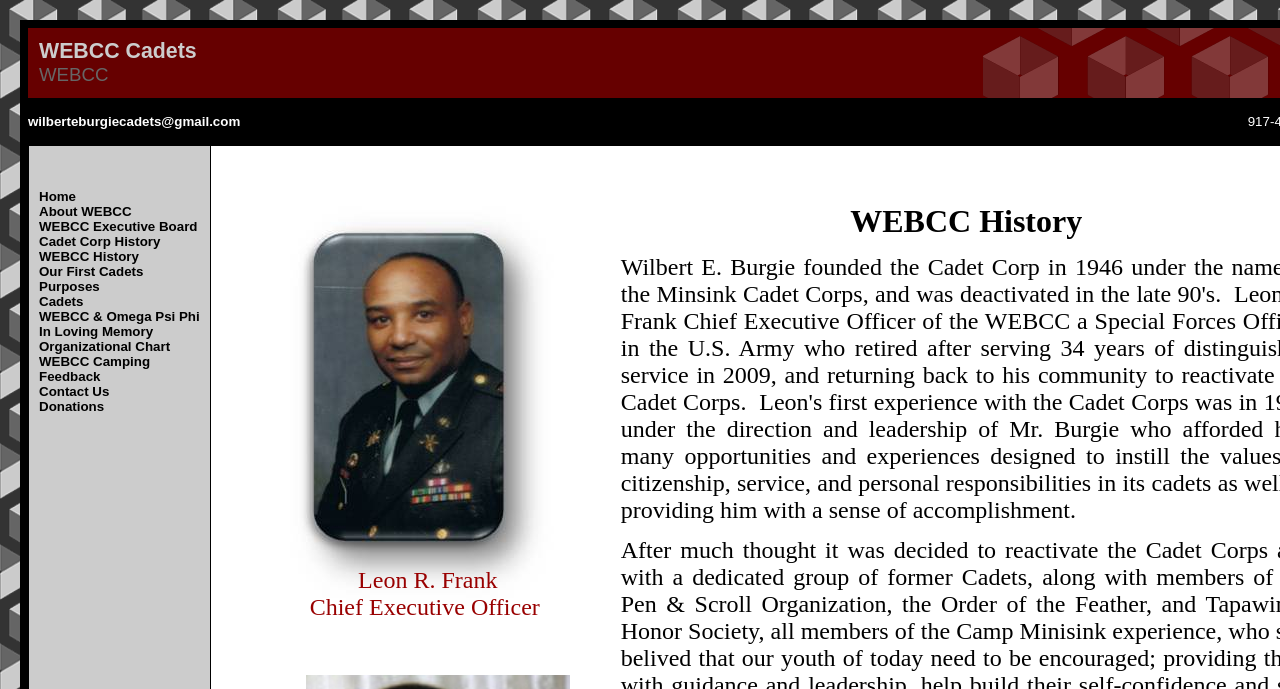Please find the bounding box coordinates of the element that needs to be clicked to perform the following instruction: "go to the home page". The bounding box coordinates should be four float numbers between 0 and 1, represented as [left, top, right, bottom].

[0.03, 0.274, 0.059, 0.296]